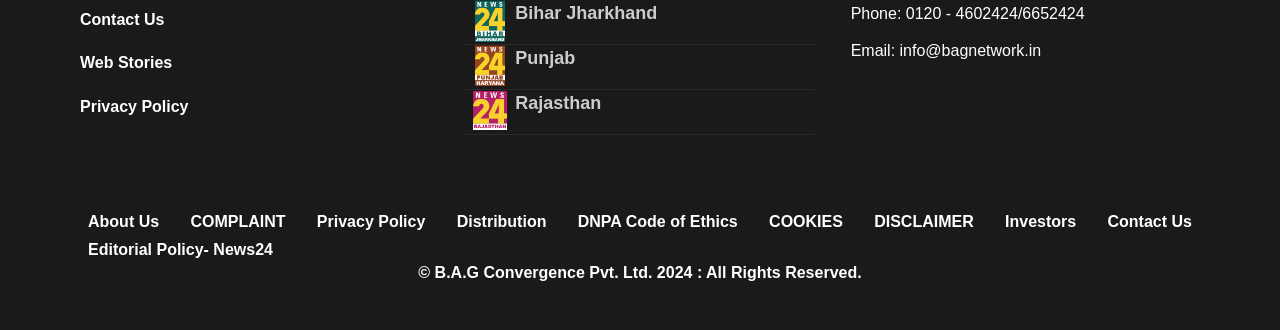Please indicate the bounding box coordinates of the element's region to be clicked to achieve the instruction: "Call the phone number". Provide the coordinates as four float numbers between 0 and 1, i.e., [left, top, right, bottom].

[0.708, 0.014, 0.847, 0.066]